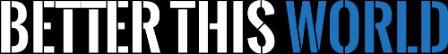Provide an extensive narrative of what is shown in the image.

The image showcases the title "Better This World," presented in a bold and modern typographic style. The design contrasts dark and light elements, with the word "BETTER" appearing in solid white and "THIS WORLD" in a combination of black and blue hues, emphasizing a contemporary aesthetic. This title serves as a focal point for a website or article dedicated to various topics, likely aimed at inspiring or informing viewers about personal growth, motivation, or other uplifting themes. The overall look is clean and impactful, making it memorable and engaging for visitors.